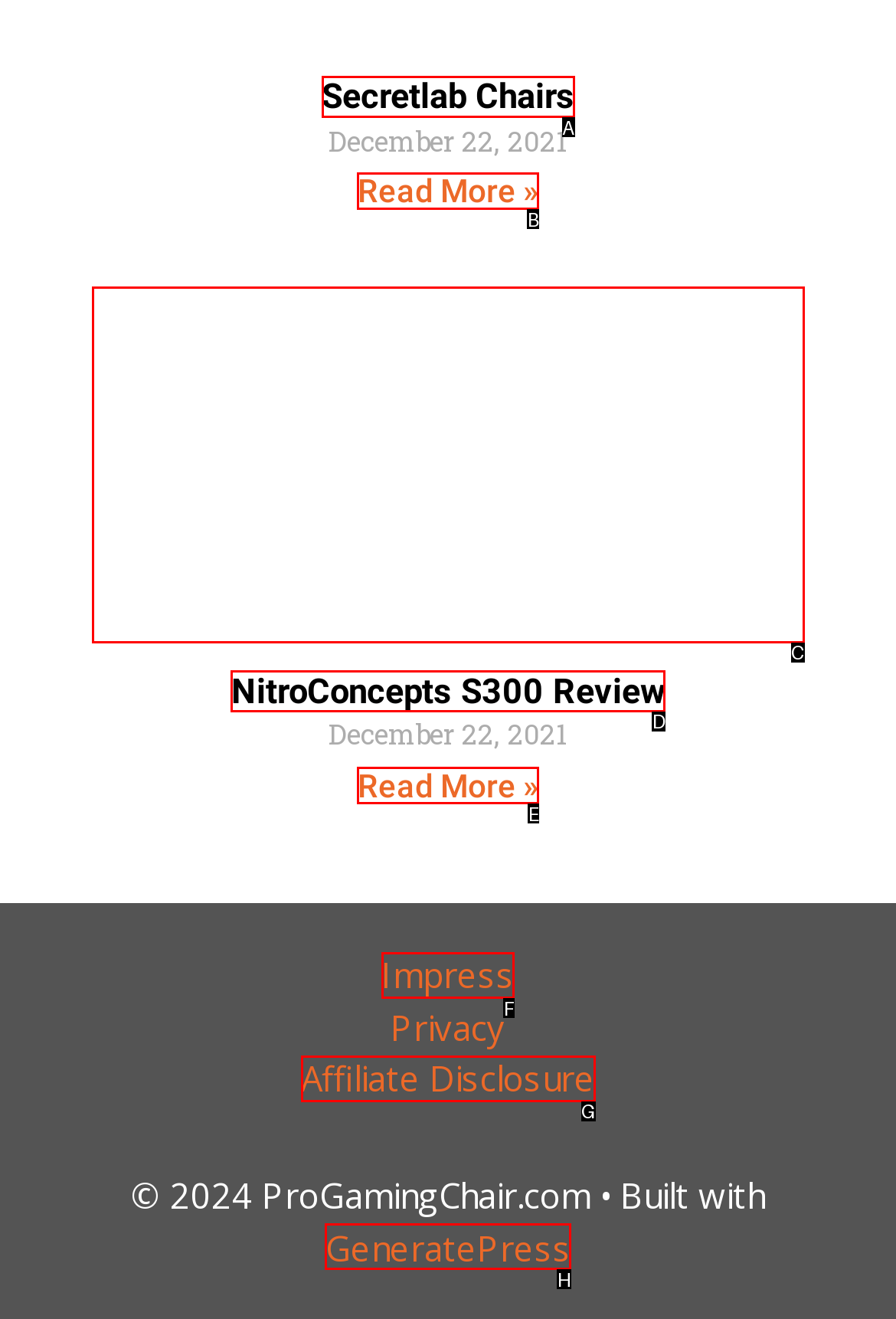Indicate the HTML element that should be clicked to perform the task: Visit the Impress page Reply with the letter corresponding to the chosen option.

F